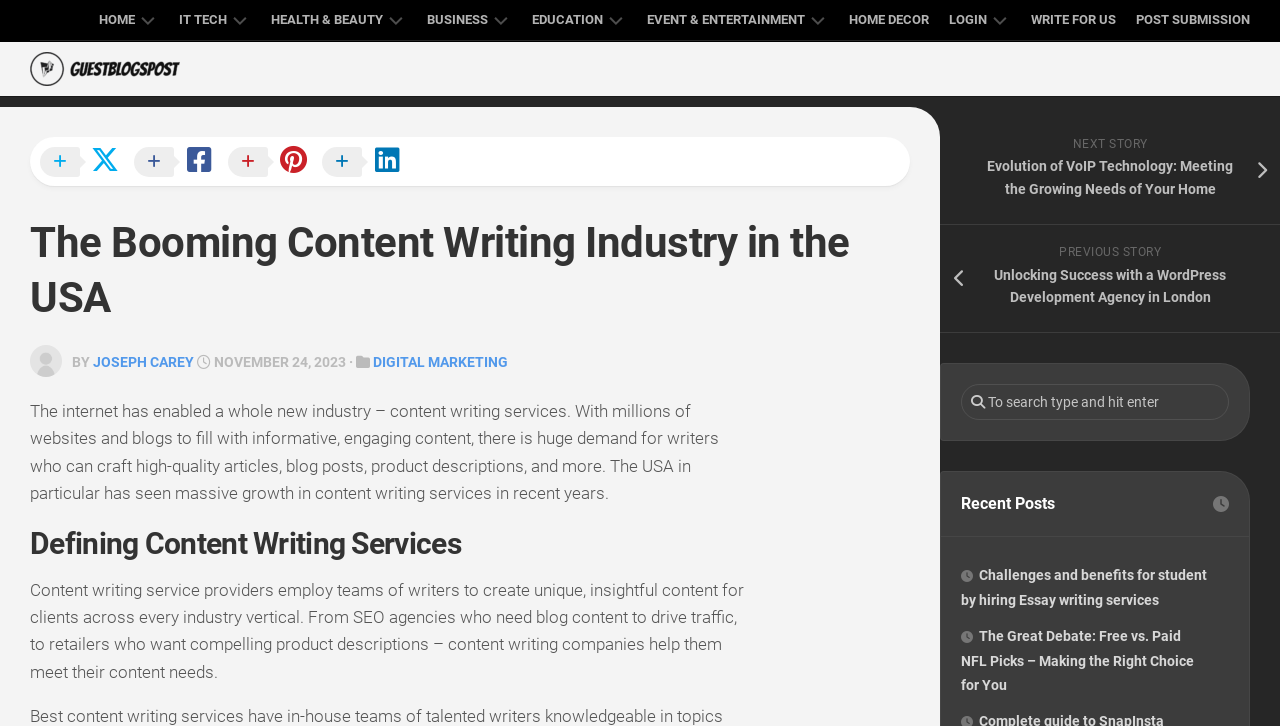Identify the bounding box coordinates of the section to be clicked to complete the task described by the following instruction: "Click on HOME". The coordinates should be four float numbers between 0 and 1, formatted as [left, top, right, bottom].

[0.077, 0.014, 0.105, 0.041]